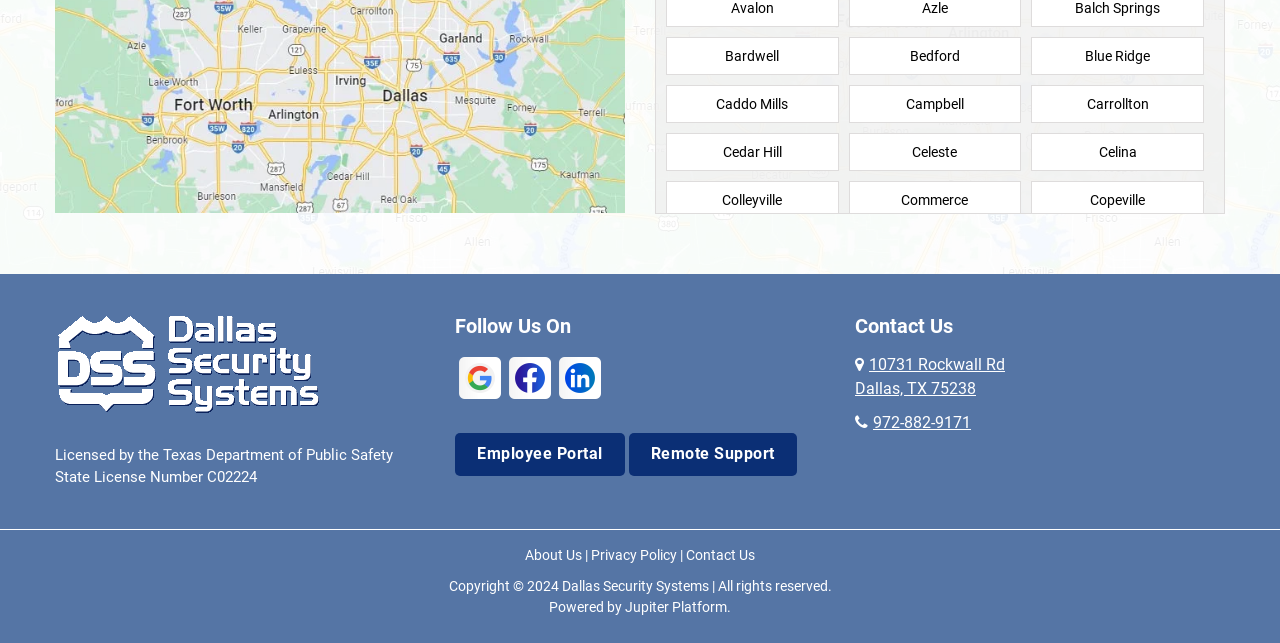Find and indicate the bounding box coordinates of the region you should select to follow the given instruction: "Contact Dallas Security Systems through the Employee Portal".

[0.355, 0.673, 0.488, 0.74]